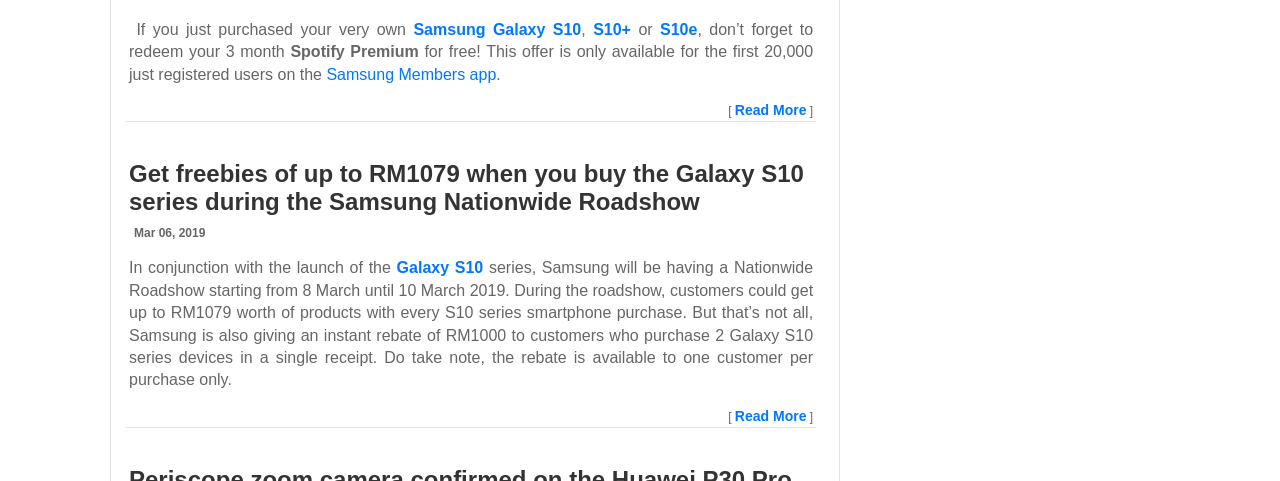Answer the question using only a single word or phrase: 
What is the duration of the Samsung Nationwide Roadshow?

8-10 March 2019